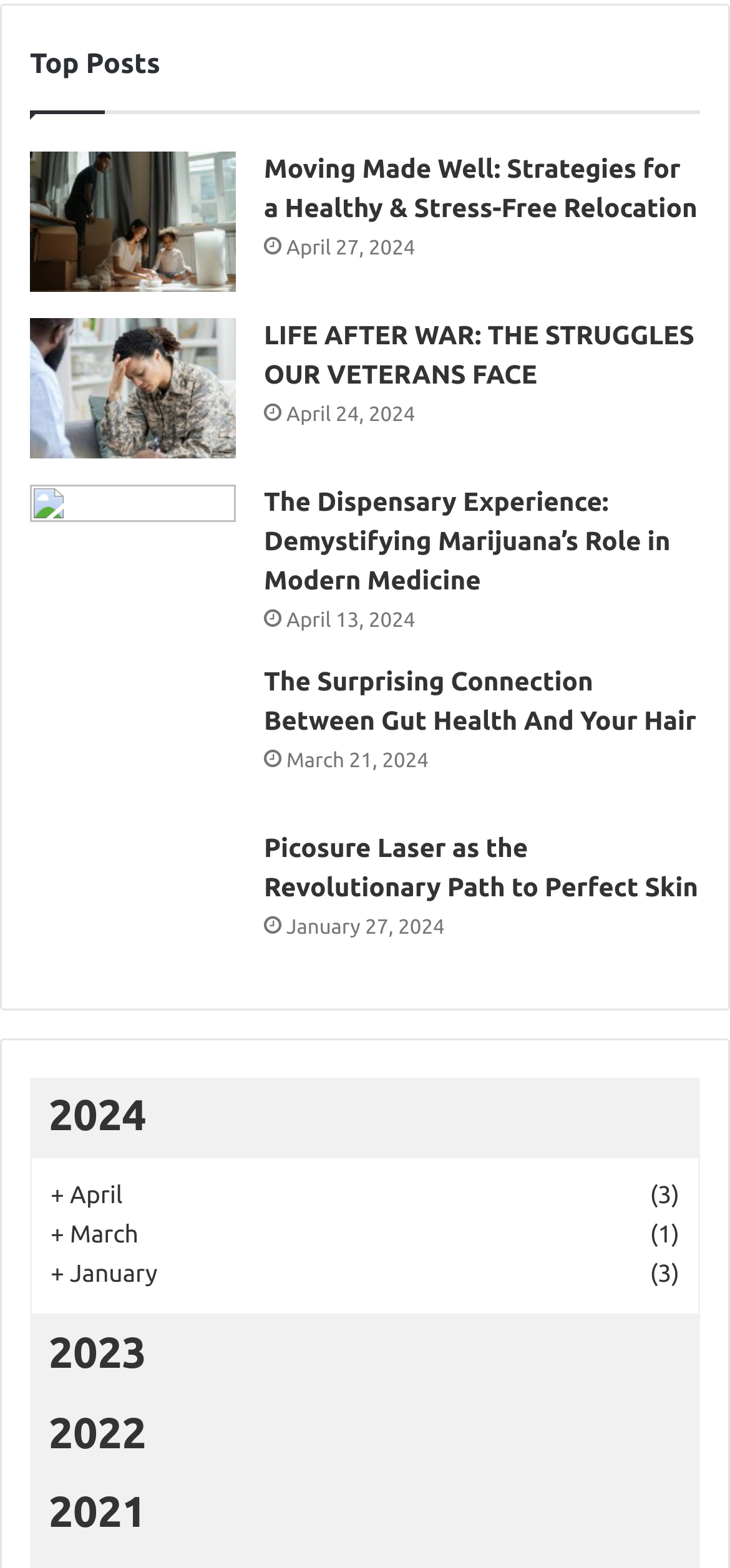How many posts are listed under 'Top Posts'?
Could you answer the question with a detailed and thorough explanation?

I counted the number of links under the 'Top Posts' heading, and there are 8 links, each representing a post.